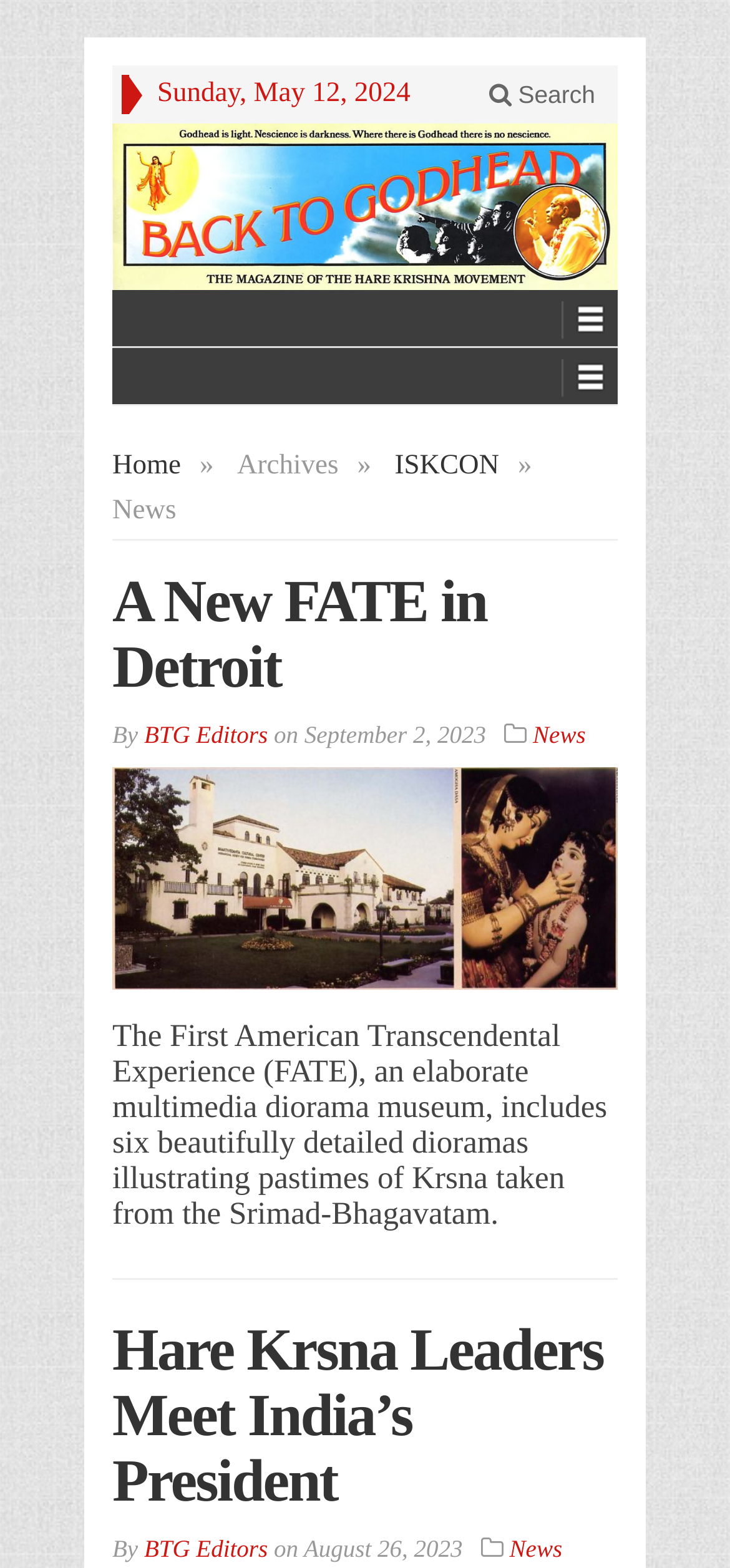Please determine the bounding box coordinates for the element with the description: "A New FATE in Detroit".

[0.154, 0.362, 0.667, 0.447]